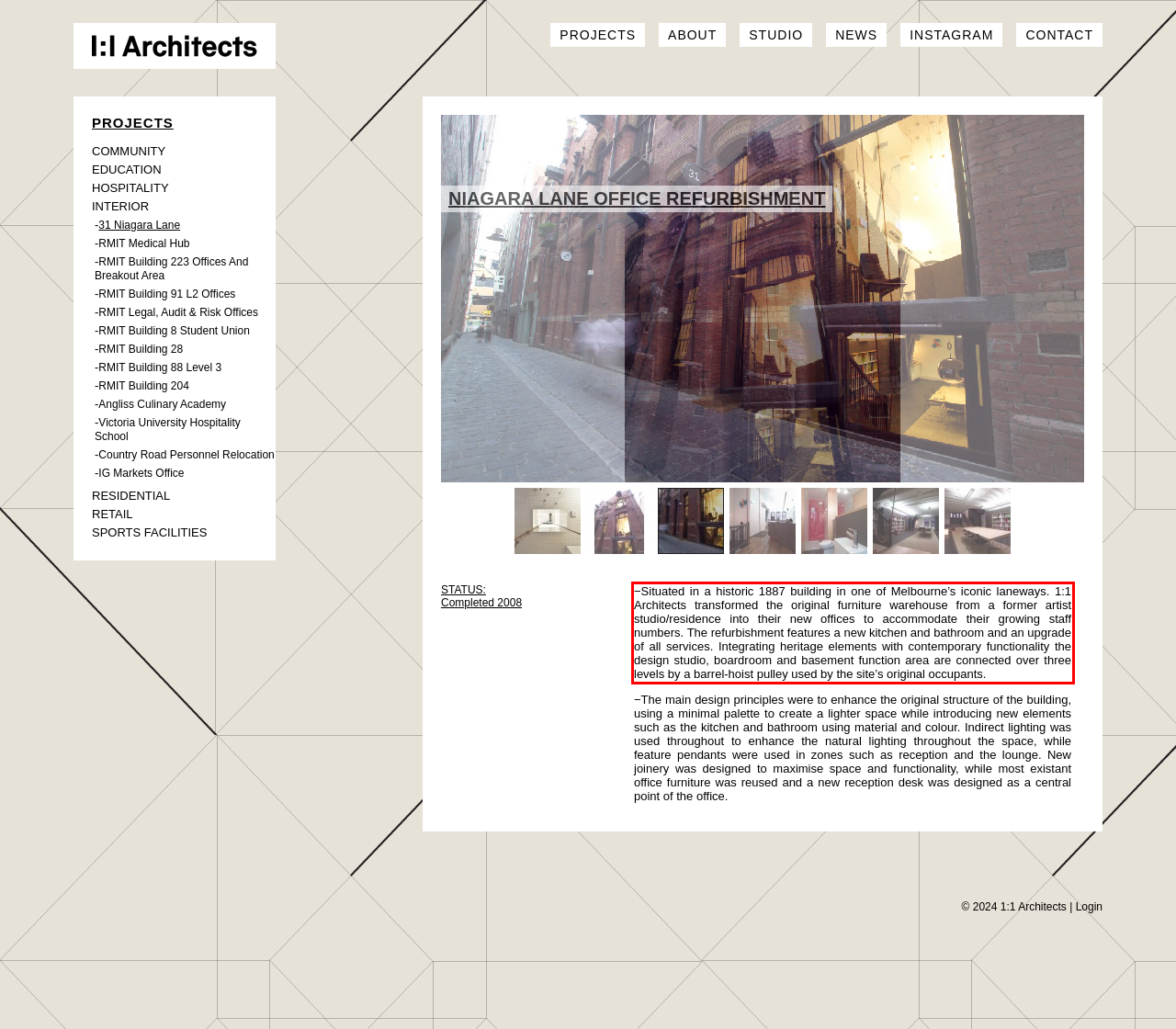Within the screenshot of the webpage, there is a red rectangle. Please recognize and generate the text content inside this red bounding box.

−Situated in a historic 1887 building in one of Melbourne’s iconic laneways. 1:1 Architects transformed the original furniture warehouse from a former artist studio/residence into their new offices to accommodate their growing staff numbers. The refurbishment features a new kitchen and bathroom and an upgrade of all services. Integrating heritage elements with contemporary functionality the design studio, boardroom and basement function area are connected over three levels by a barrel-hoist pulley used by the site’s original occupants.